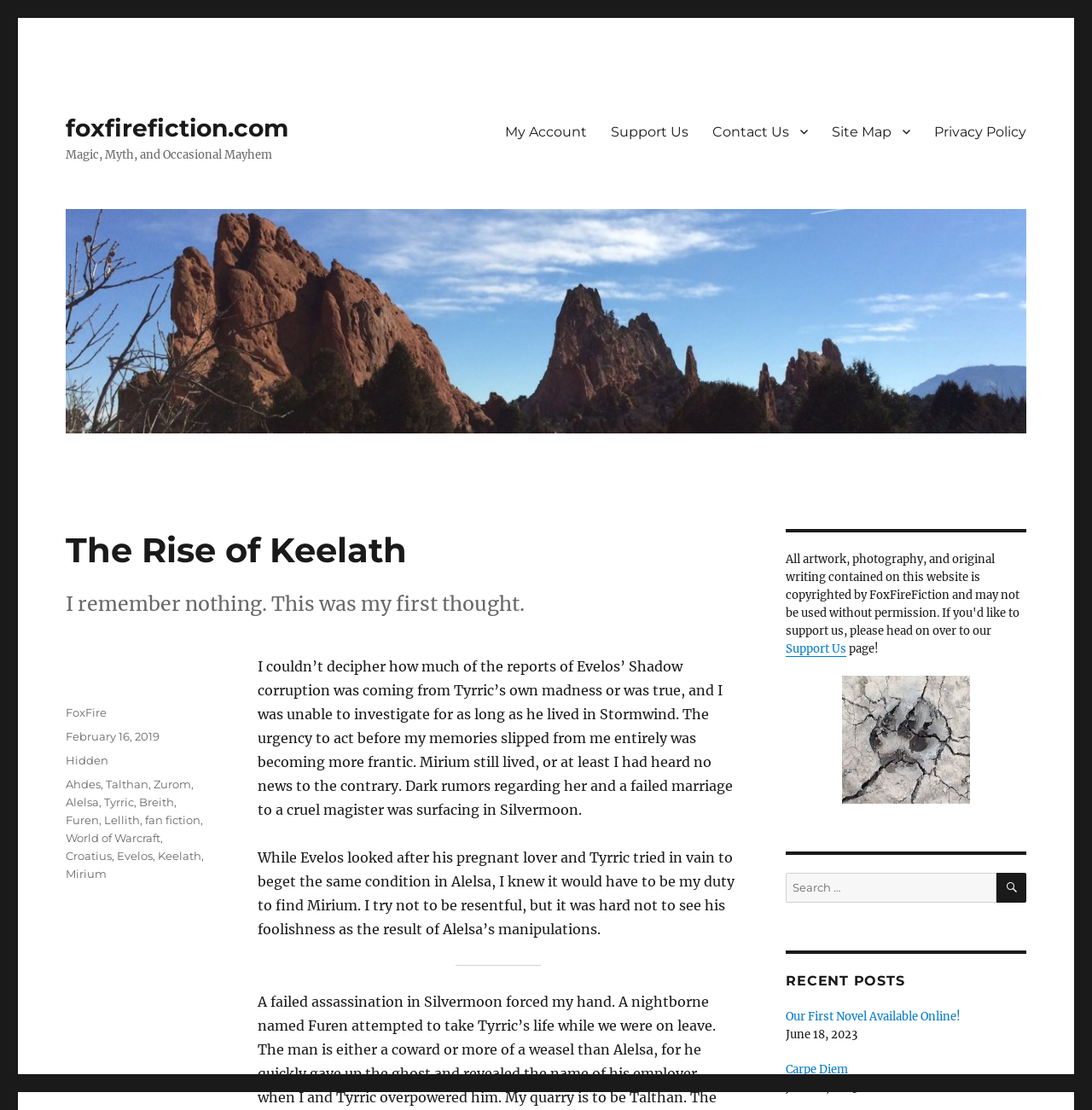Return the bounding box coordinates of the UI element that corresponds to this description: "Support Us". The coordinates must be given as four float numbers in the range of 0 and 1, [left, top, right, bottom].

[0.548, 0.102, 0.641, 0.135]